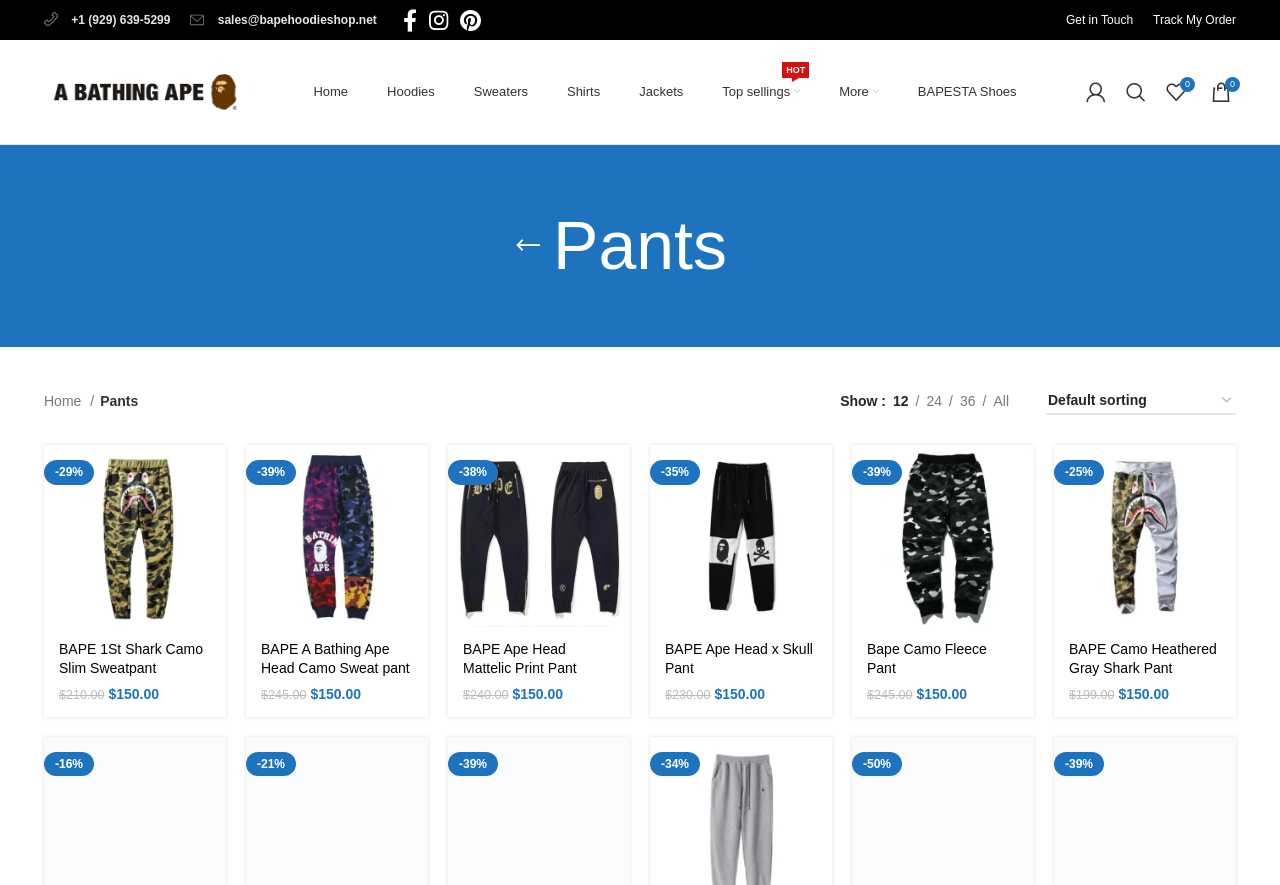Locate the bounding box coordinates of the area you need to click to fulfill this instruction: 'Sort products by order'. The coordinates must be in the form of four float numbers ranging from 0 to 1: [left, top, right, bottom].

[0.817, 0.437, 0.966, 0.469]